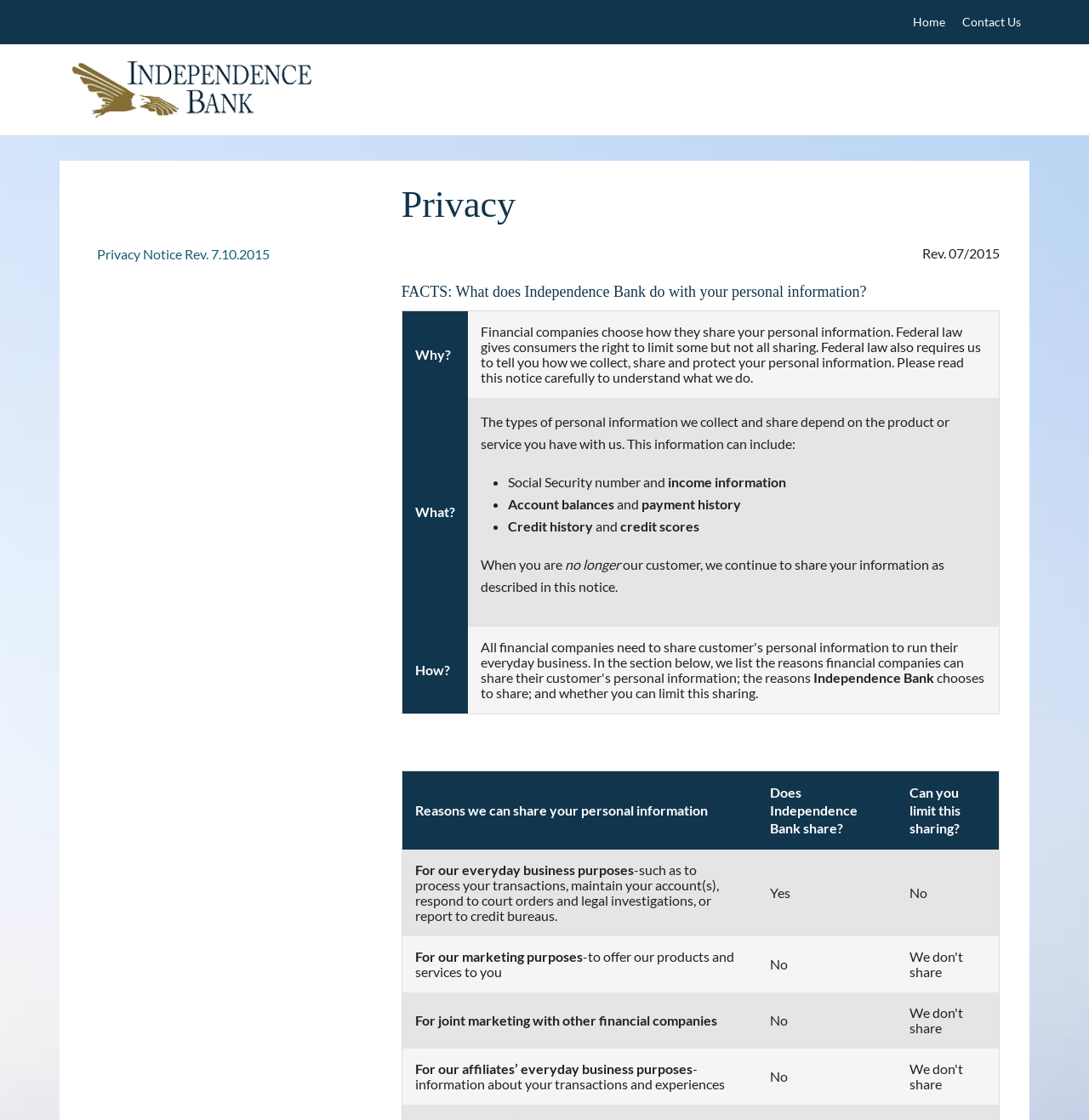Provide an in-depth description of the elements and layout of the webpage.

The webpage is about the privacy policy of Independence Bank. At the top, there are three links: "Home", "Contact Us", and "Independence Bank", with the bank's logo next to it. Below the links, there is a heading that reads "Privacy" and a subheading that says "FACTS: What does Independence Bank do with your personal information?".

Under the subheading, there is a table with three columns and five rows. The table explains how Independence Bank collects, shares, and protects personal information. The first column lists the reasons why the bank shares personal information, the second column indicates whether the bank shares the information, and the third column shows whether the customer can limit the sharing.

The table explains that the bank shares personal information for everyday business purposes, such as processing transactions and maintaining accounts, but does not share information for marketing purposes or with affiliates. The bank also provides a notice about how it collects, shares, and protects personal information, which can be read carefully to understand the bank's practices.

At the bottom of the page, there is a link to a "Privacy Notice Rev. 7.10.2015" and some empty space. The overall layout of the page is simple and easy to read, with clear headings and concise text.